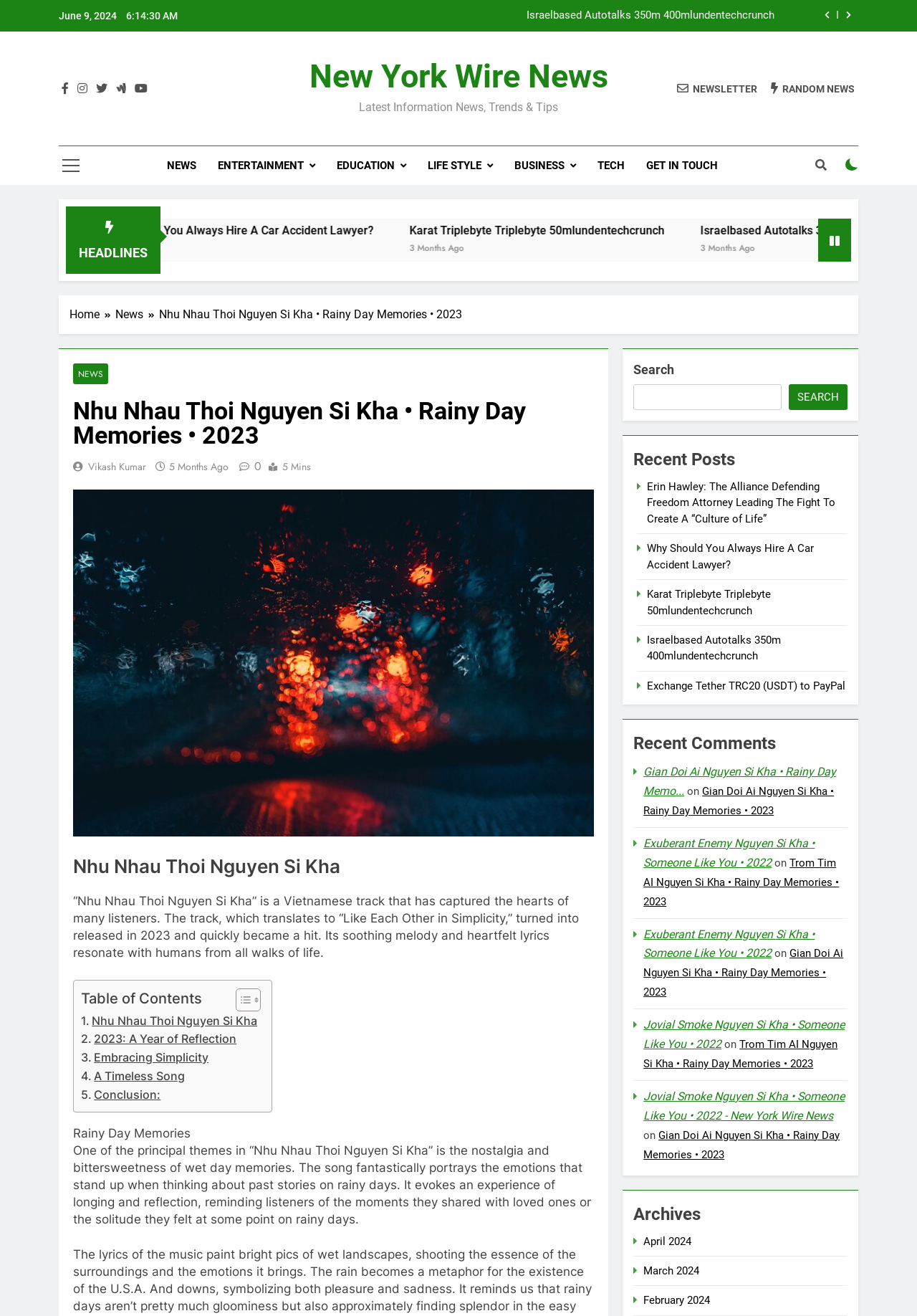Identify the headline of the webpage and generate its text content.

Nhu Nhau Thoi Nguyen Si Kha • Rainy Day Memories • 2023